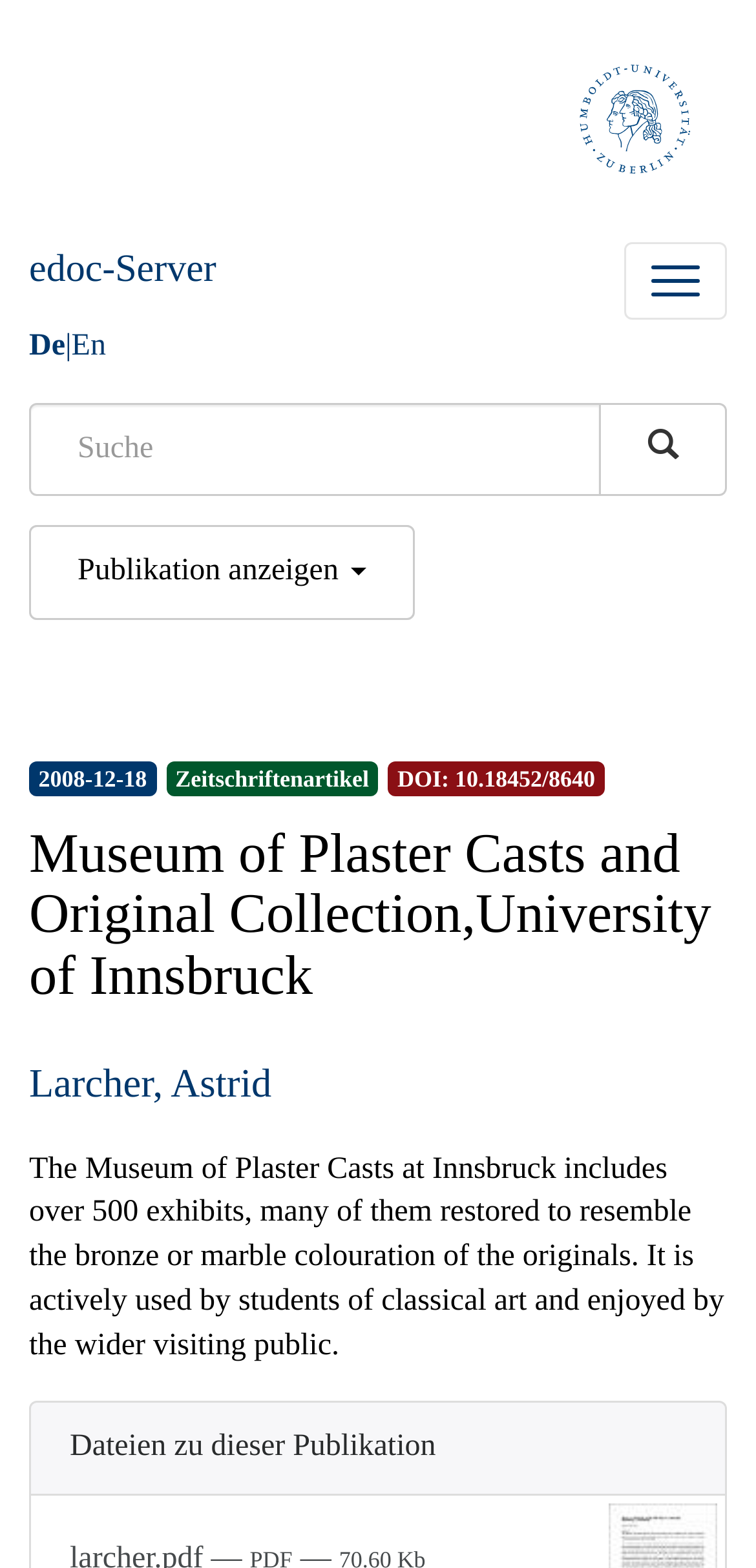Describe all visible elements and their arrangement on the webpage.

The webpage is about the Museum of Plaster Casts and Original Collection at the University of Innsbruck. At the top left, there is a logo of the Humboldt-Universität zu Berlin, which is an image link. Next to it, there is a button to toggle navigation. 

On the top right, there are three links: "edoc-Server", "De", and "En", which are likely language options. A vertical line separates these links. 

Below these elements, there is a search bar with a "Los" button to the right. 

The main content of the page is divided into sections. The first section displays a button labeled "Publikation anzeigen" (Show Publication). 

The next section shows a publication's details, including the date "2008-12-18", the type "Zeitschriftenartikel" (Journal Article), and a DOI link. 

Below this, there is a heading with the museum's name, followed by a link to the author "Larcher, Astrid". 

A paragraph of text describes the museum, mentioning its collection of over 500 exhibits and its use by students and the public. 

Finally, at the bottom, there is a section labeled "Dateien zu dieser Publikation" (Files related to this publication).